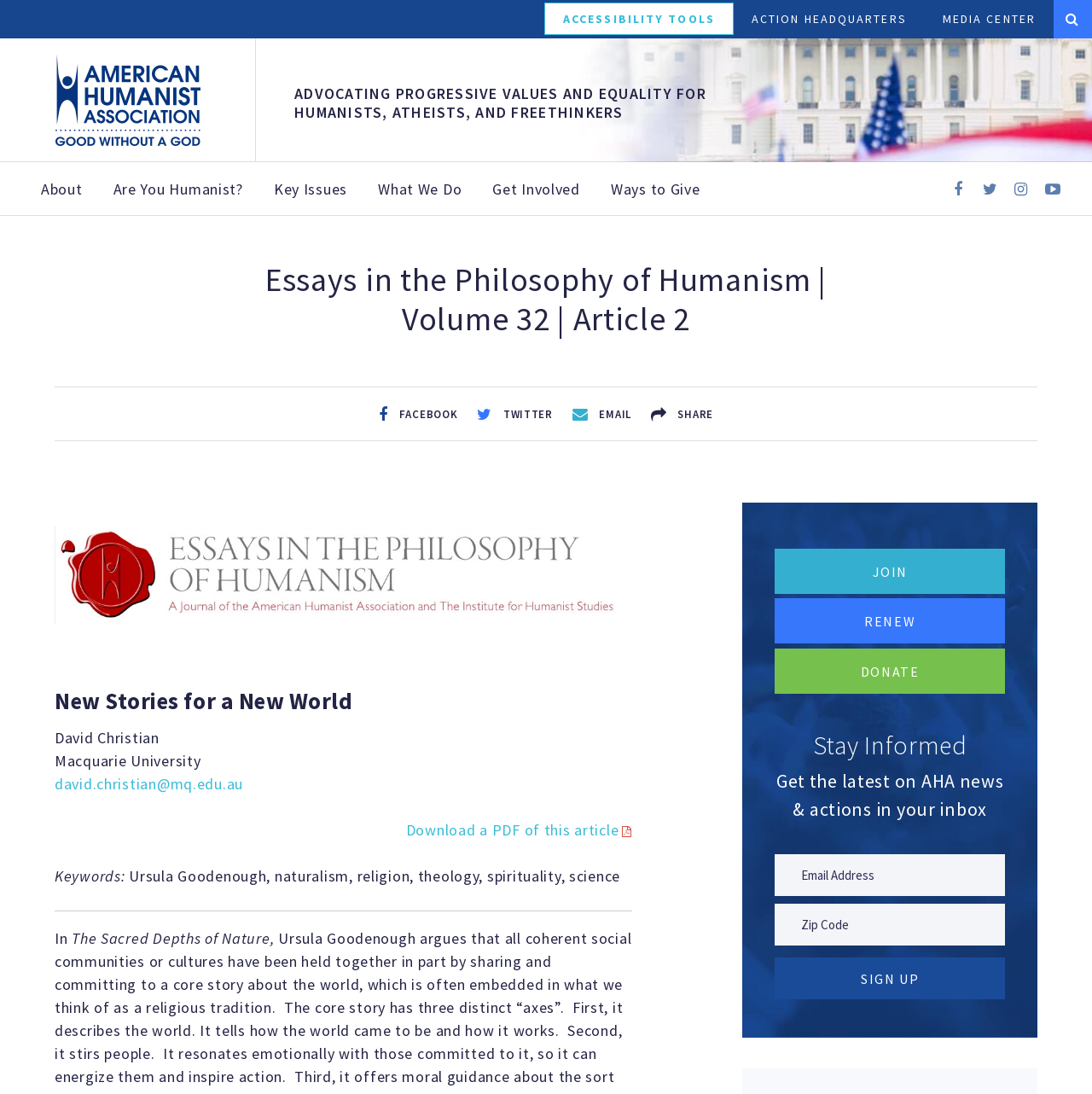Please study the image and answer the question comprehensively:
What is the purpose of the search box?

I inferred the purpose of the search box by its label 'Search' and its position on the webpage, which suggests that it is meant to be used to search for something on the website.